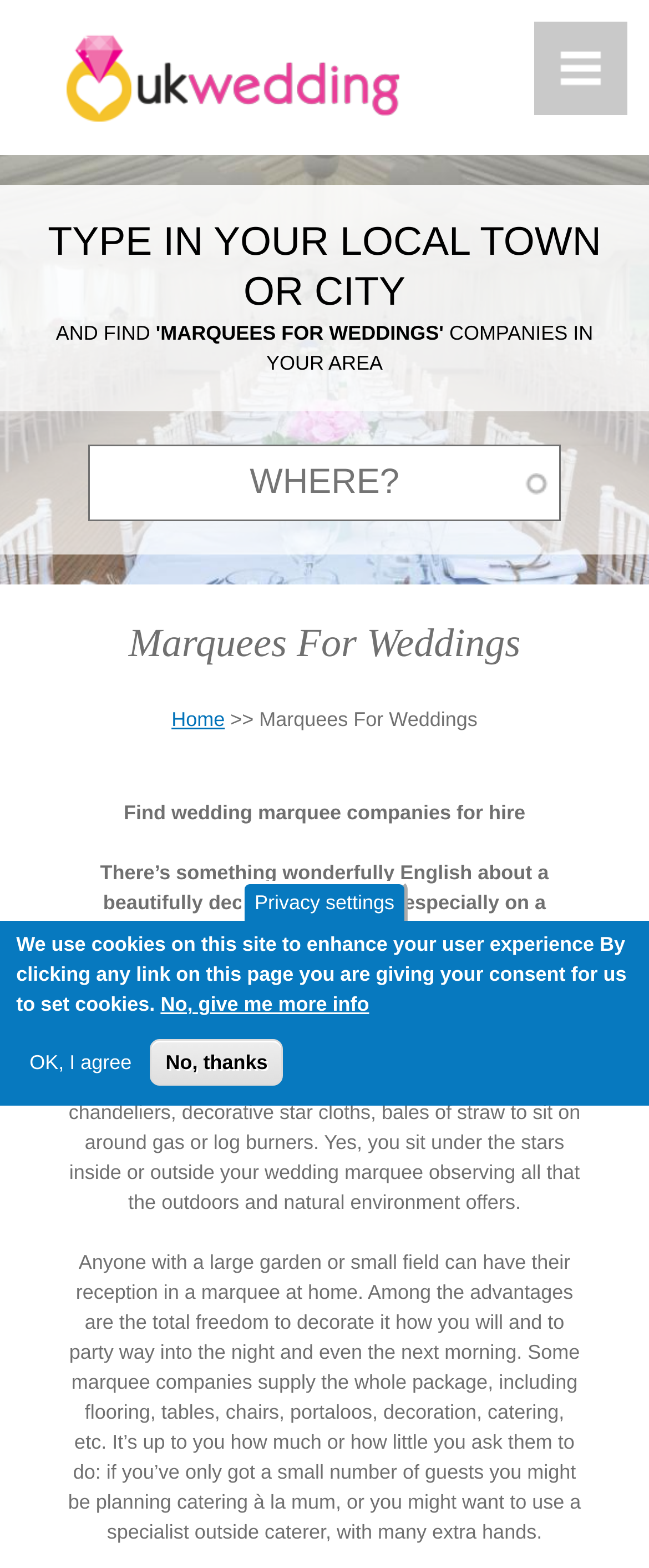Please specify the bounding box coordinates of the clickable section necessary to execute the following command: "Click the 'Home' link".

[0.103, 0.0, 0.615, 0.099]